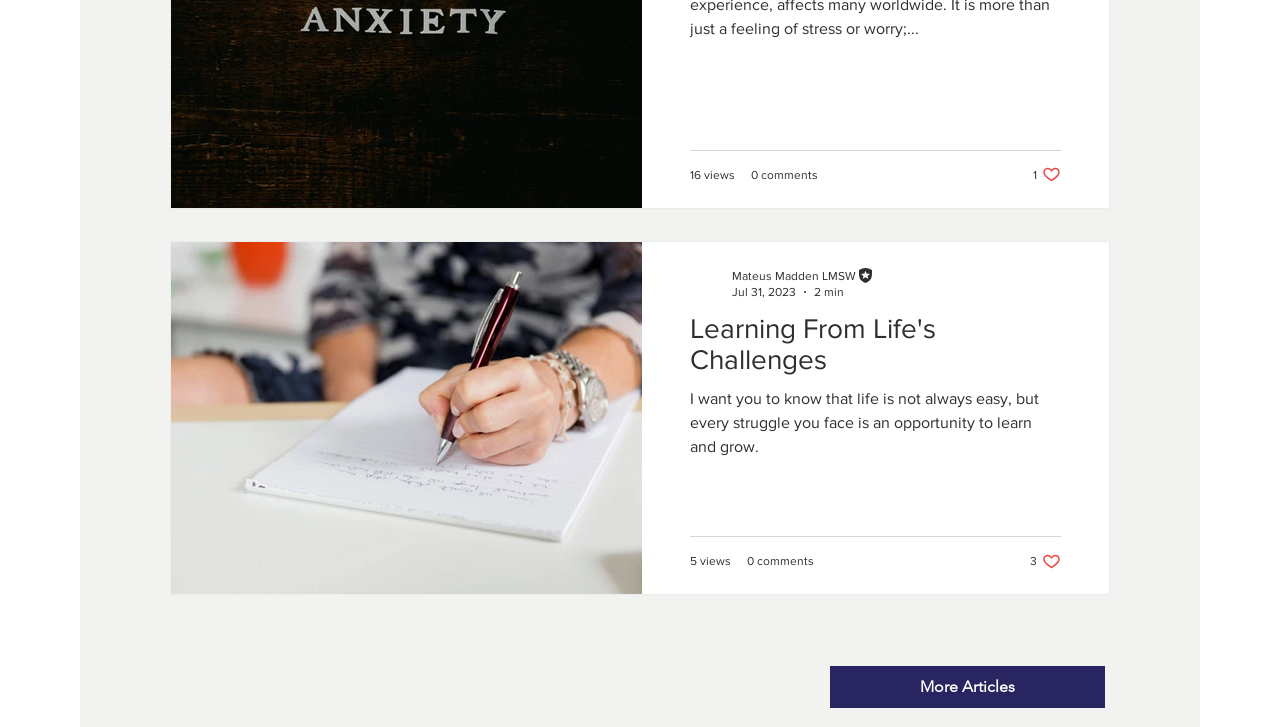Please specify the bounding box coordinates in the format (top-left x, top-left y, bottom-right x, bottom-right y), with values ranging from 0 to 1. Identify the bounding box for the UI component described as follows: 0 comments

[0.587, 0.23, 0.639, 0.25]